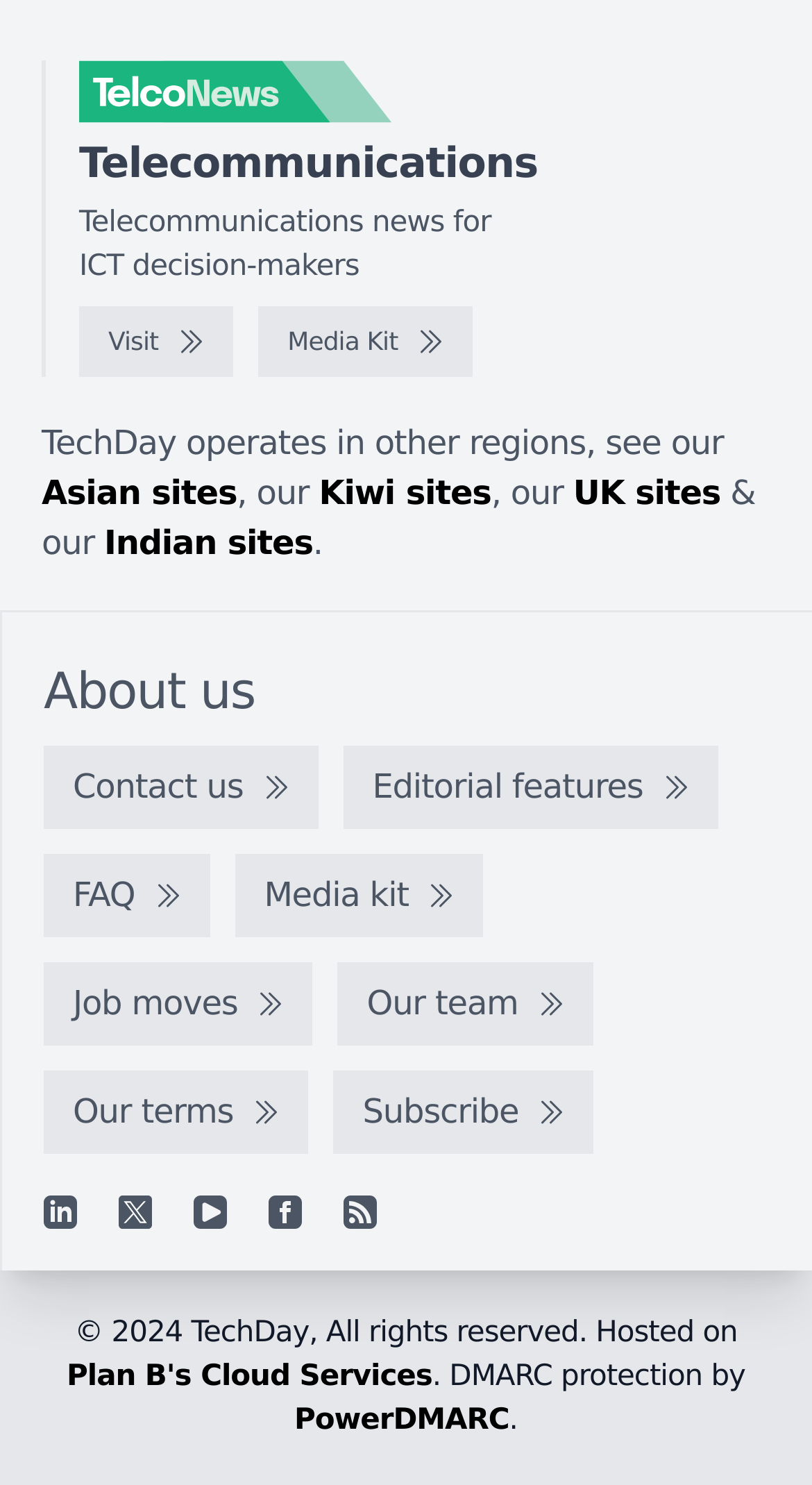What is the name of the logo? Look at the image and give a one-word or short phrase answer.

TelcoNews